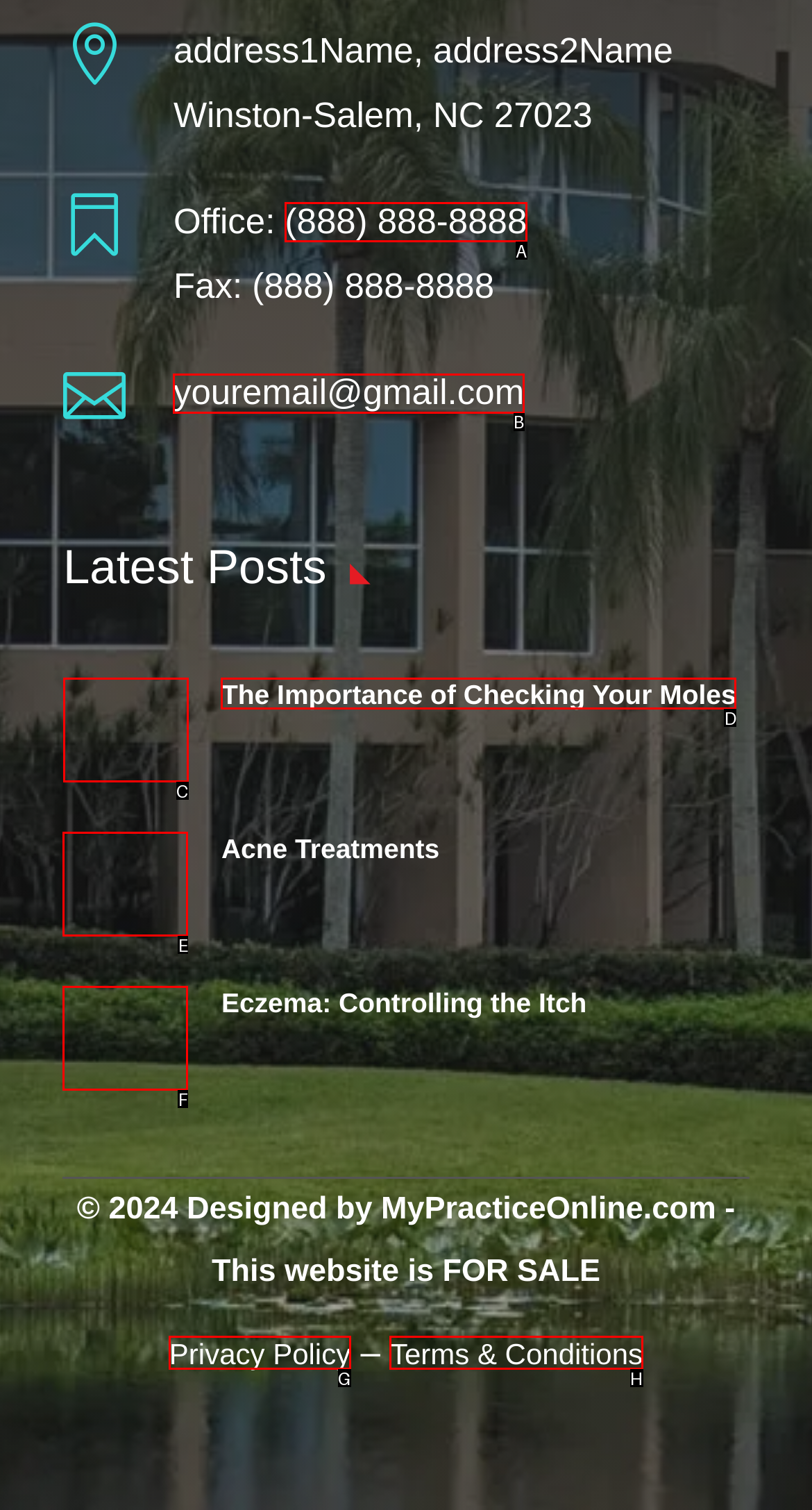Point out the HTML element I should click to achieve the following: Read the latest post about moles Reply with the letter of the selected element.

C